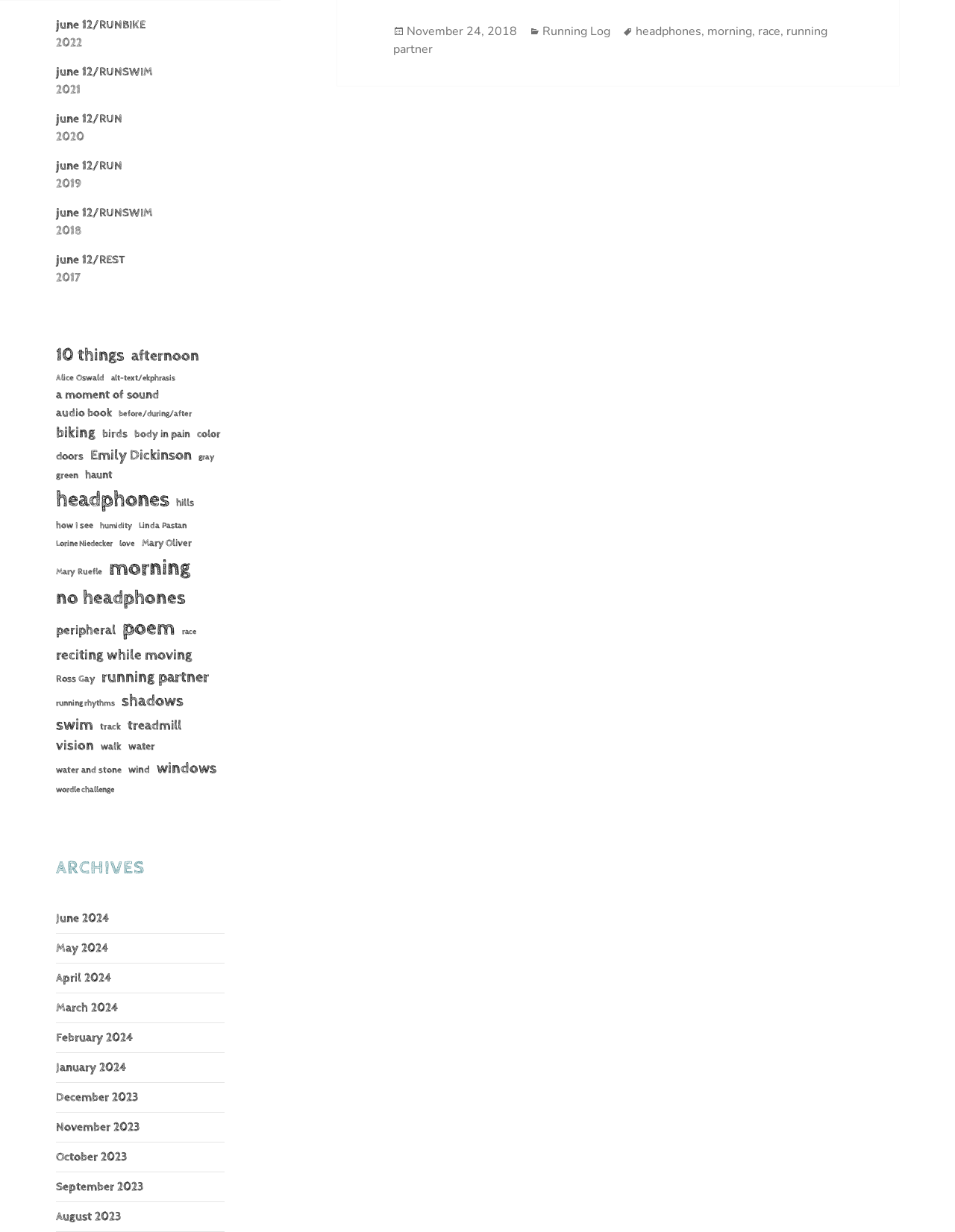Please find the bounding box coordinates of the element that needs to be clicked to perform the following instruction: "click on the '10 things' link". The bounding box coordinates should be four float numbers between 0 and 1, represented as [left, top, right, bottom].

[0.059, 0.278, 0.131, 0.299]